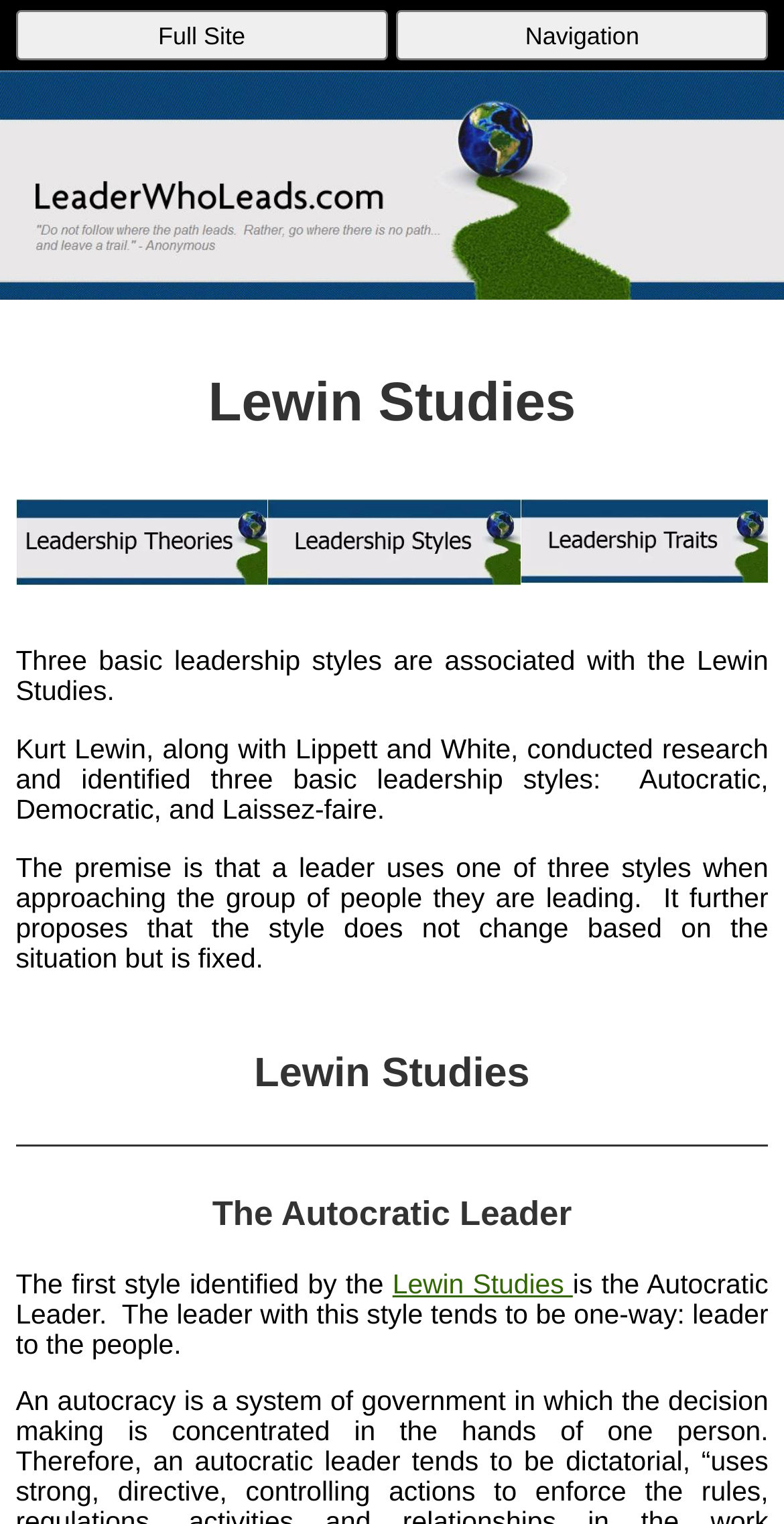Based on the image, give a detailed response to the question: How many leadership styles are mentioned?

The webpage mentions three basic leadership styles associated with the Lewin Studies, which are Autocratic, Democratic, and Laissez-faire.